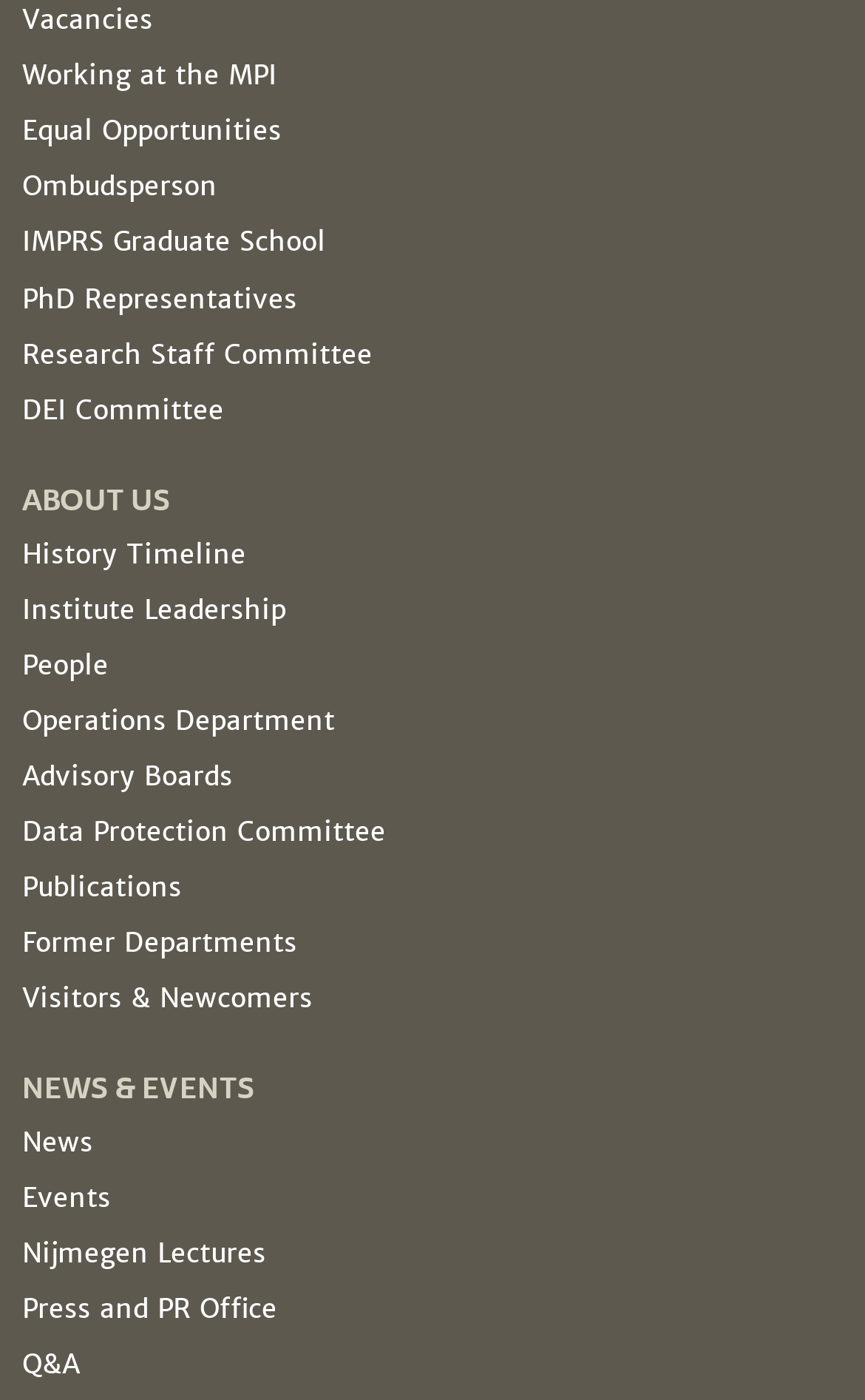Provide a short answer using a single word or phrase for the following question: 
What is the category of links that includes 'News' and 'Events'?

NEWS & EVENTS